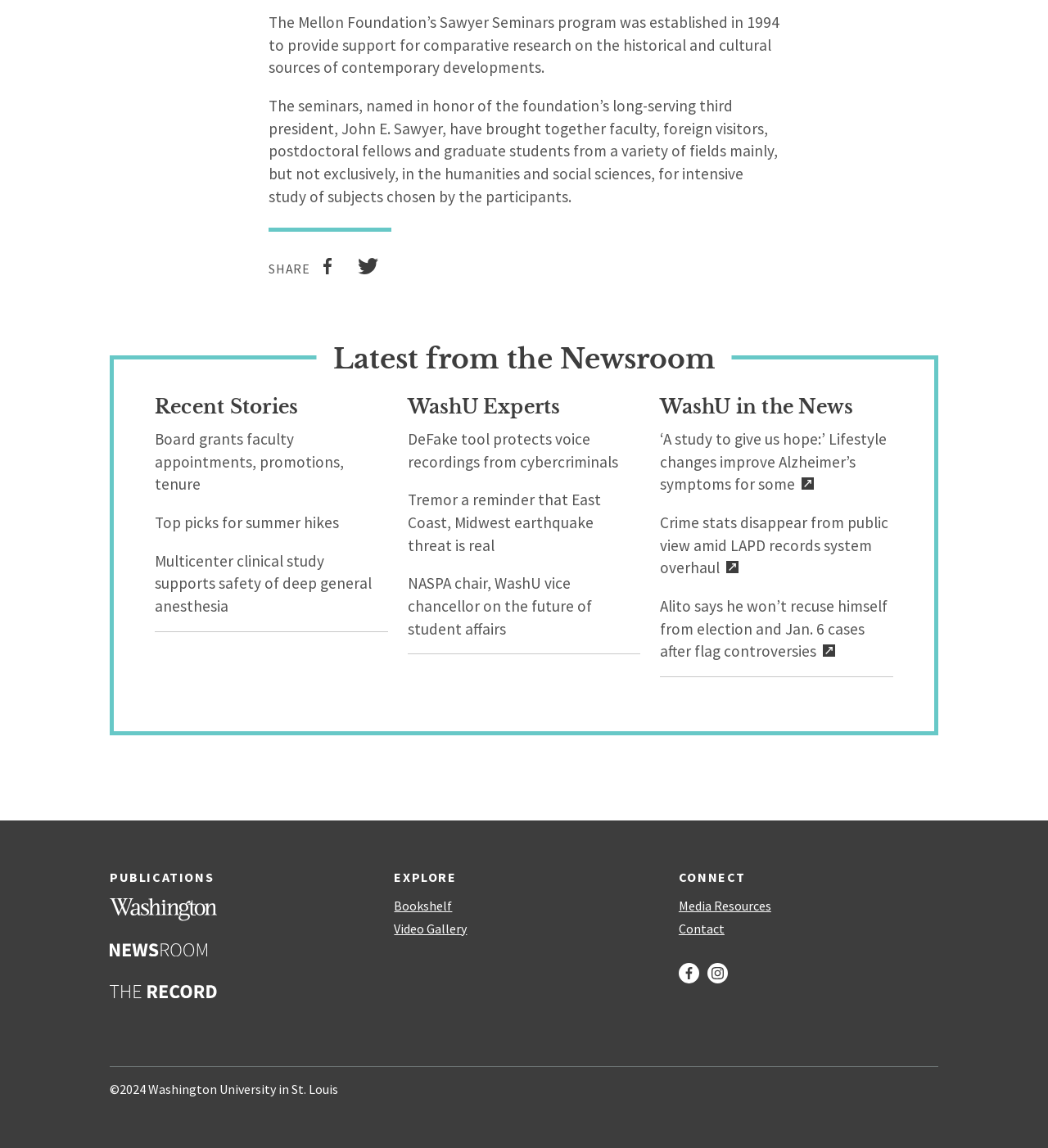Using the provided description Top picks for summer hikes, find the bounding box coordinates for the UI element. Provide the coordinates in (top-left x, top-left y, bottom-right x, bottom-right y) format, ensuring all values are between 0 and 1.

[0.148, 0.447, 0.323, 0.464]